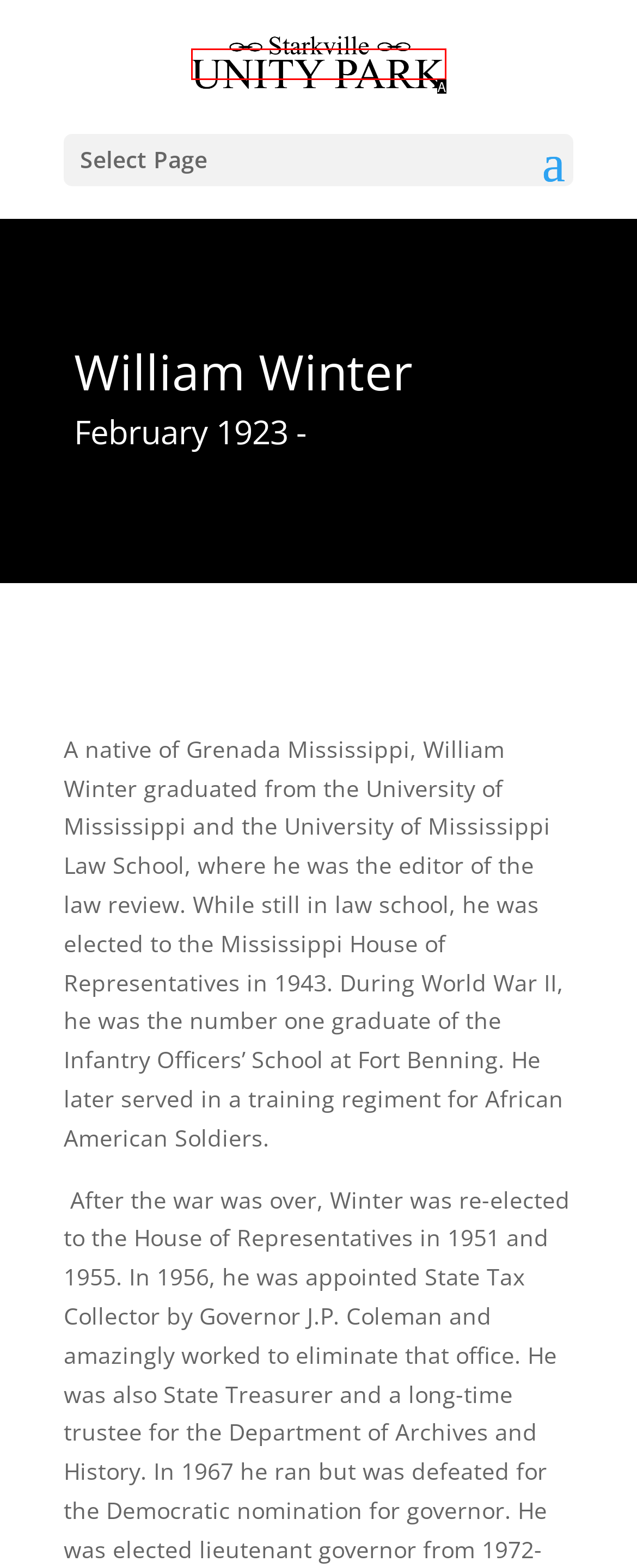From the description: alt="Starkville Unity Park Oktibbeha County", identify the option that best matches and reply with the letter of that option directly.

A